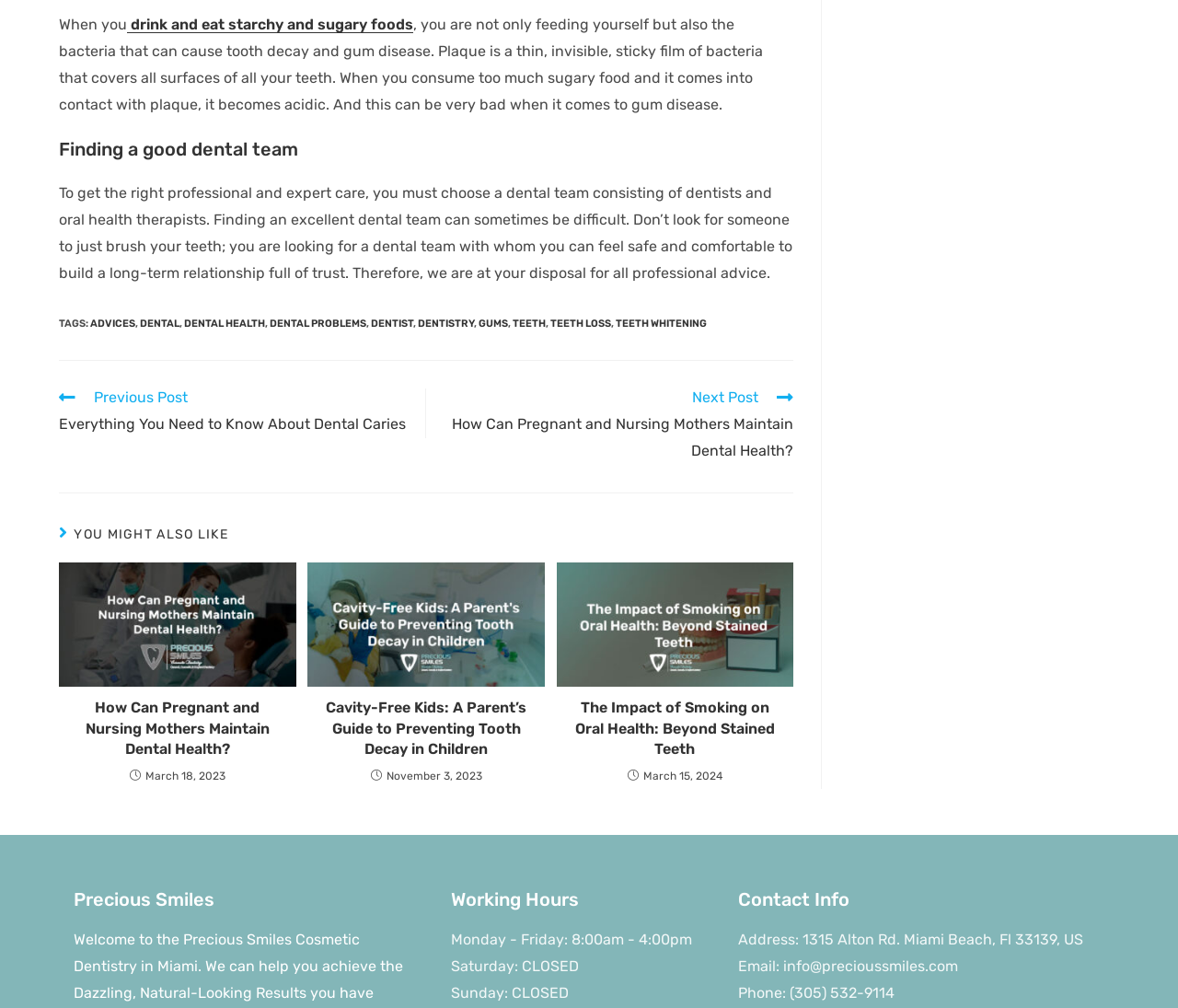Answer succinctly with a single word or phrase:
What are the working hours of Precious Smiles?

Monday to Friday: 8:00am - 4:00pm, Saturday and Sunday: CLOSED